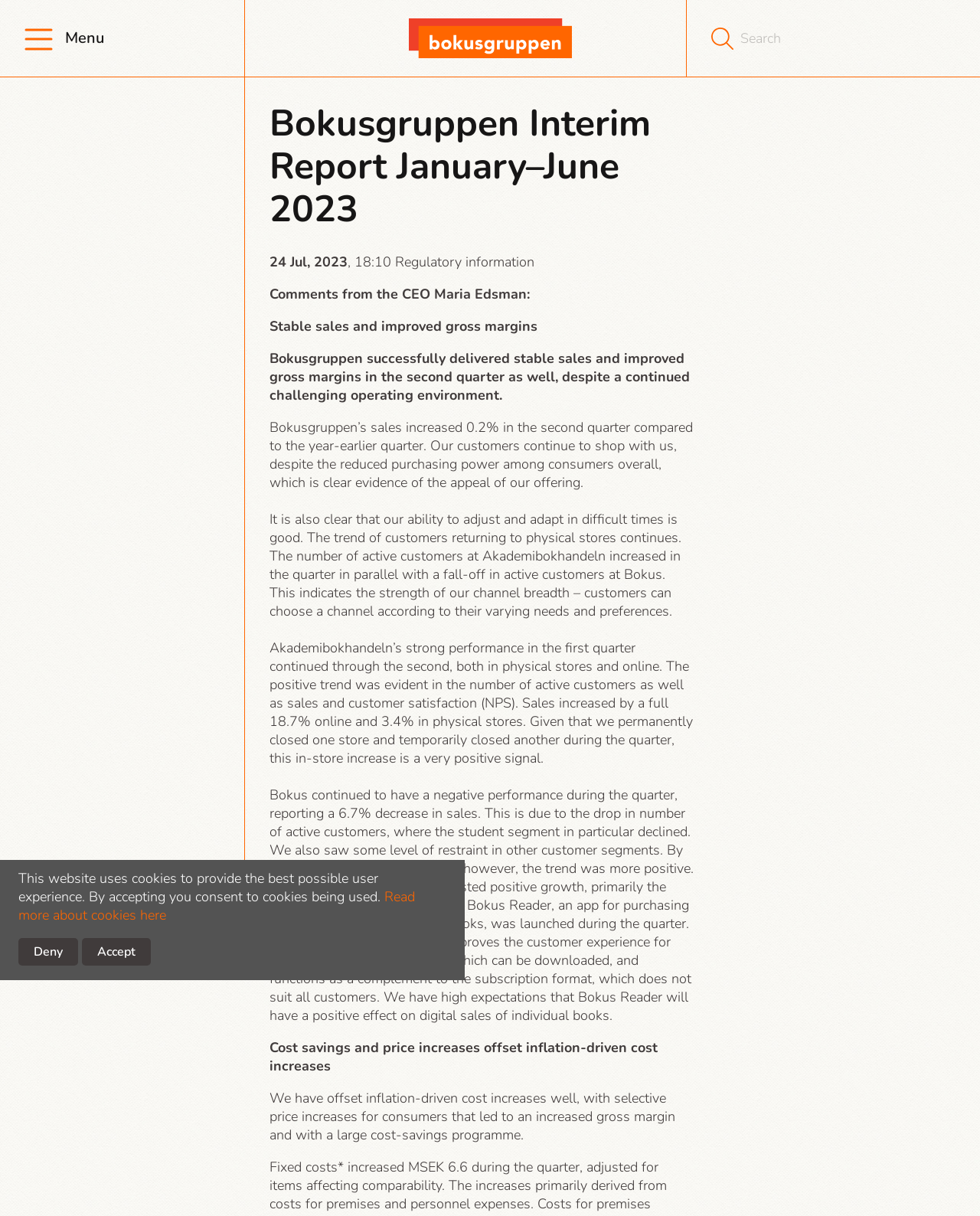Present a detailed account of what is displayed on the webpage.

The webpage is about Bokusgruppen's Interim Report for January-June 2023. At the top left, there is a button labeled "Menu" with a small image next to it. To the right of the button, the Bokusgruppen logotype is displayed as an image with a link. On the top right, there is a search textbox.

Below the logotype, the title "Bokusgruppen Interim Report January–June 2023" is displayed in a large font, followed by the date "24 Jul, 2023" and the label "Regulatory information". 

The main content of the webpage is a message from the CEO, Maria Edsman, which is divided into several paragraphs. The text describes the company's stable sales and improved gross margins despite a challenging operating environment. It also mentions the performance of Akademibokhandeln and Bokus, including sales increases and decreases, as well as the launch of a new app, Bokus Reader.

At the bottom of the page, there is a notice about the website using cookies, with a link to read more about cookies and two buttons to either deny or accept the use of cookies.